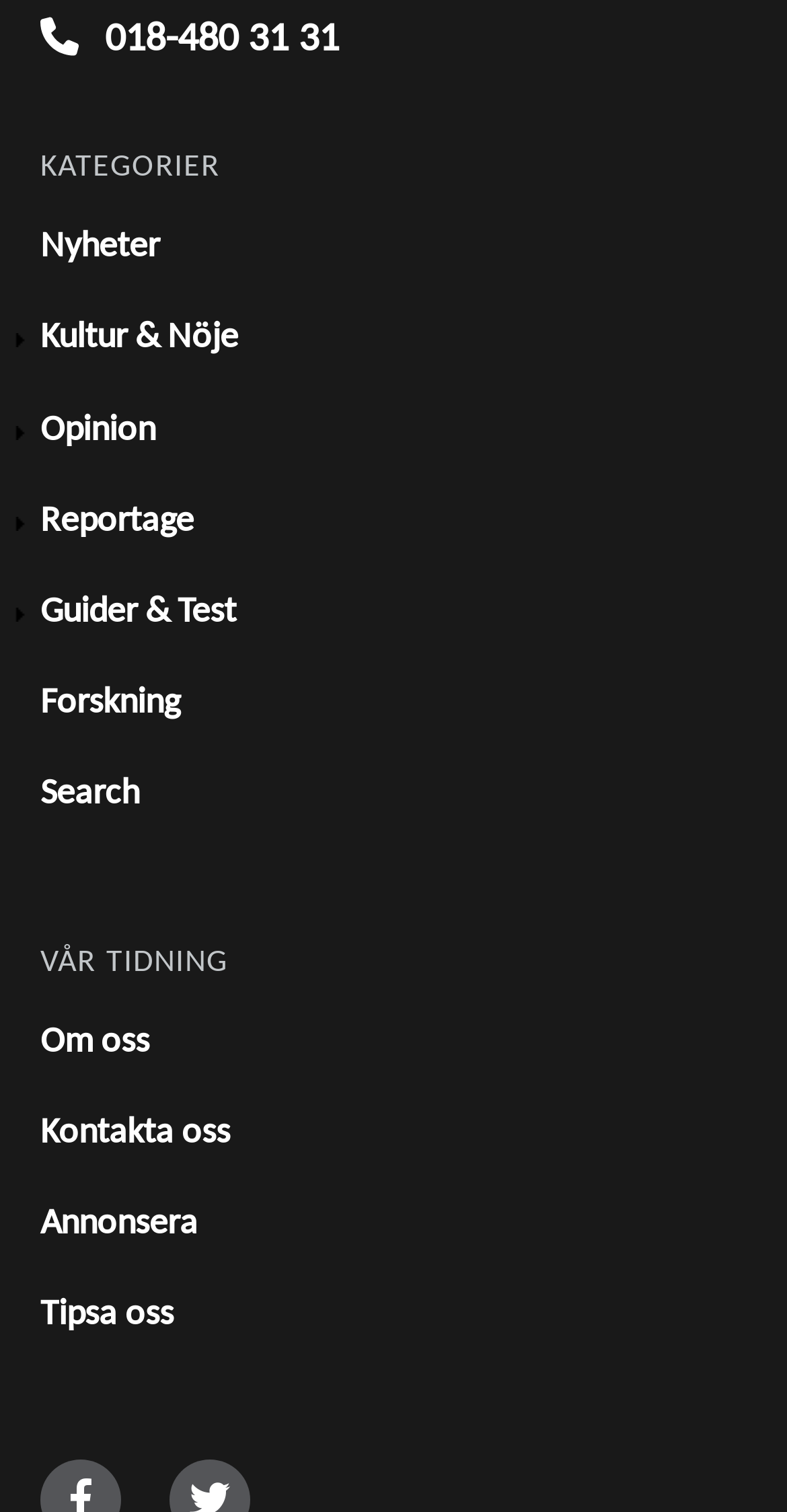Identify the coordinates of the bounding box for the element described below: "Kultur & Nöje". Return the coordinates as four float numbers between 0 and 1: [left, top, right, bottom].

[0.051, 0.206, 0.303, 0.24]